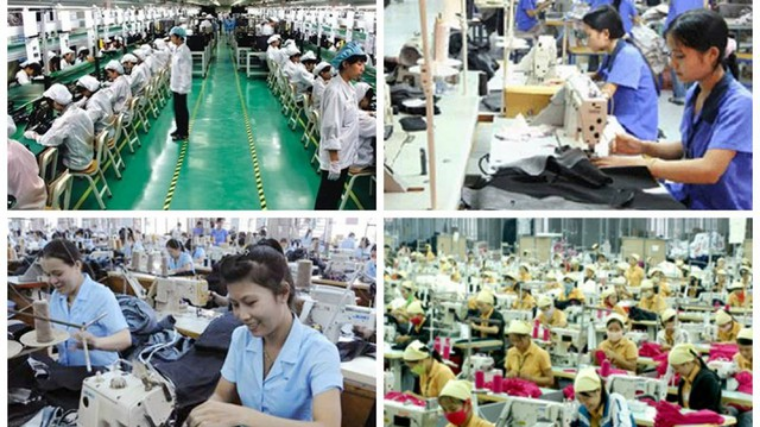Who is monitoring the workflow in the central aisle?
Look at the image and respond with a single word or a short phrase.

A supervisor